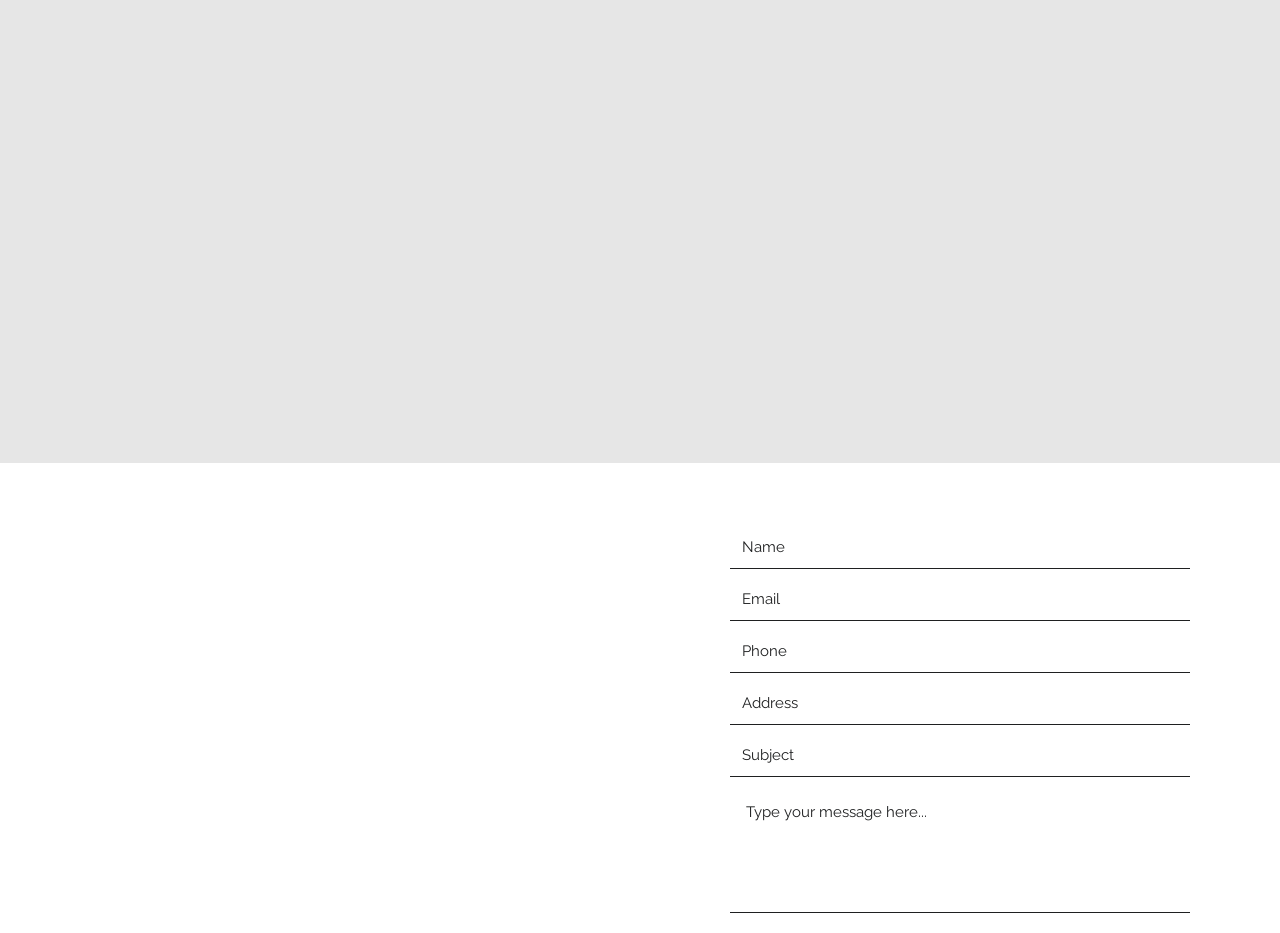Determine the bounding box coordinates of the region I should click to achieve the following instruction: "click the CONTACT heading". Ensure the bounding box coordinates are four float numbers between 0 and 1, i.e., [left, top, right, bottom].

[0.07, 0.564, 0.43, 0.641]